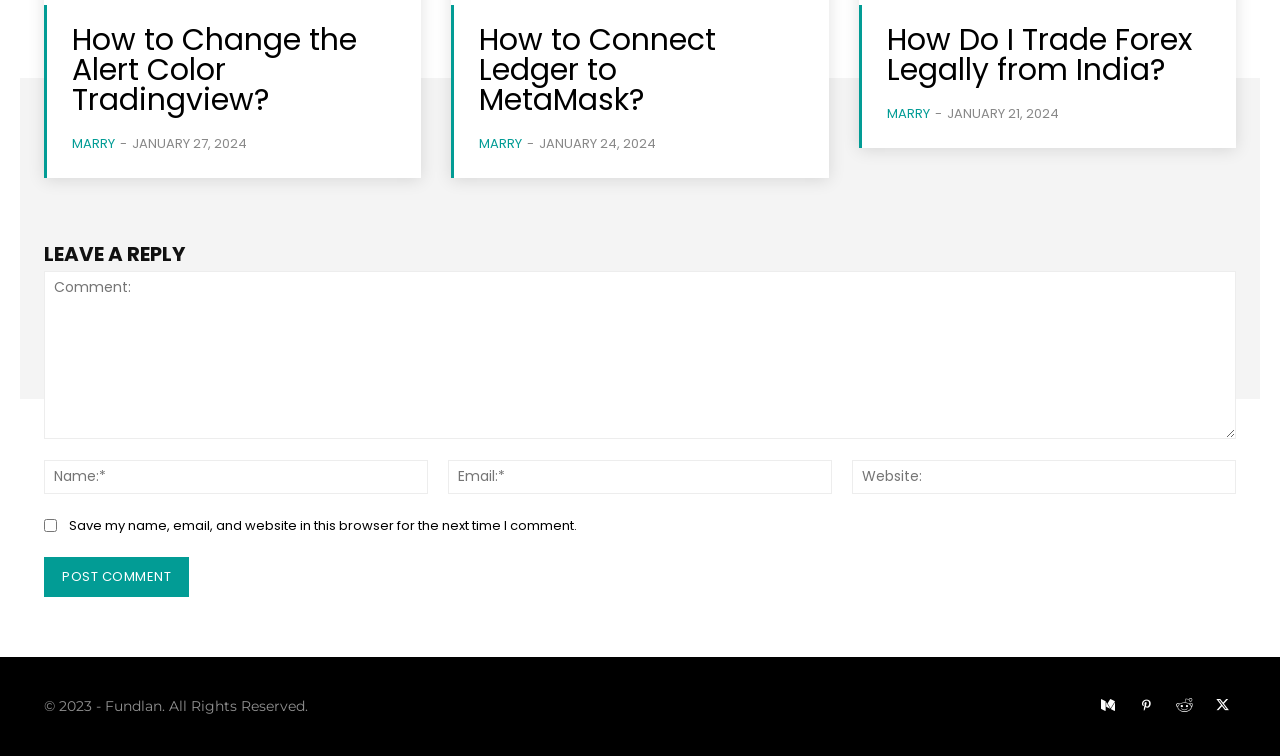Please specify the bounding box coordinates of the clickable region necessary for completing the following instruction: "Click on 'MARRY'". The coordinates must consist of four float numbers between 0 and 1, i.e., [left, top, right, bottom].

[0.056, 0.177, 0.09, 0.202]